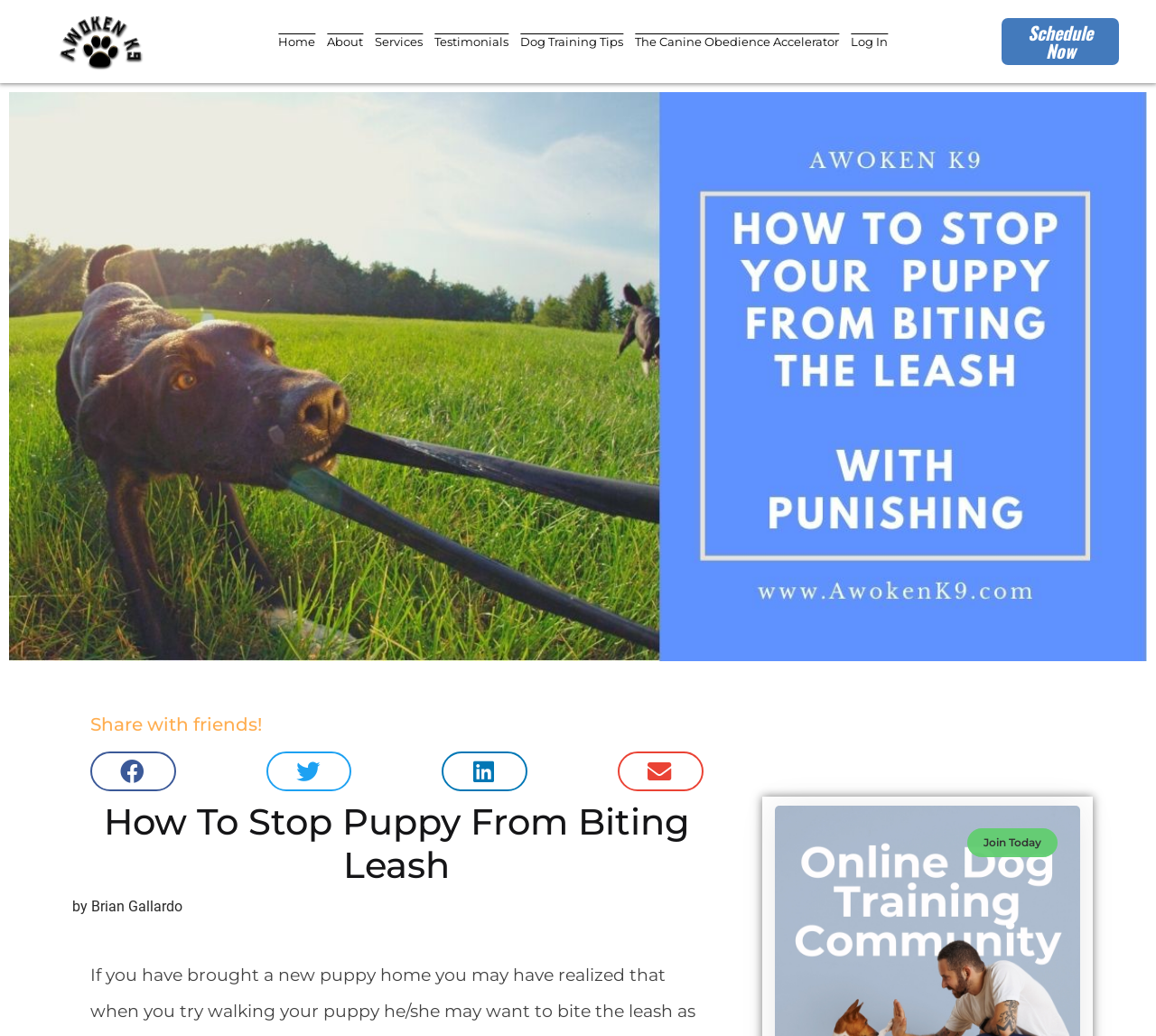Locate the bounding box coordinates of the element that should be clicked to fulfill the instruction: "view Species Profiles".

None